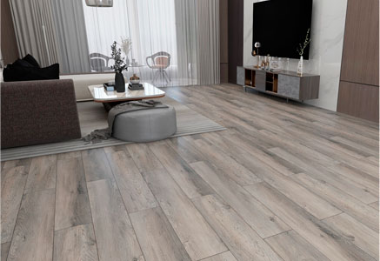What is positioned centrally in the room?
Utilize the information in the image to give a detailed answer to the question.

According to the caption, a round coffee table is centrally positioned with decorative items atop it, complementing the plush sofa to the left.